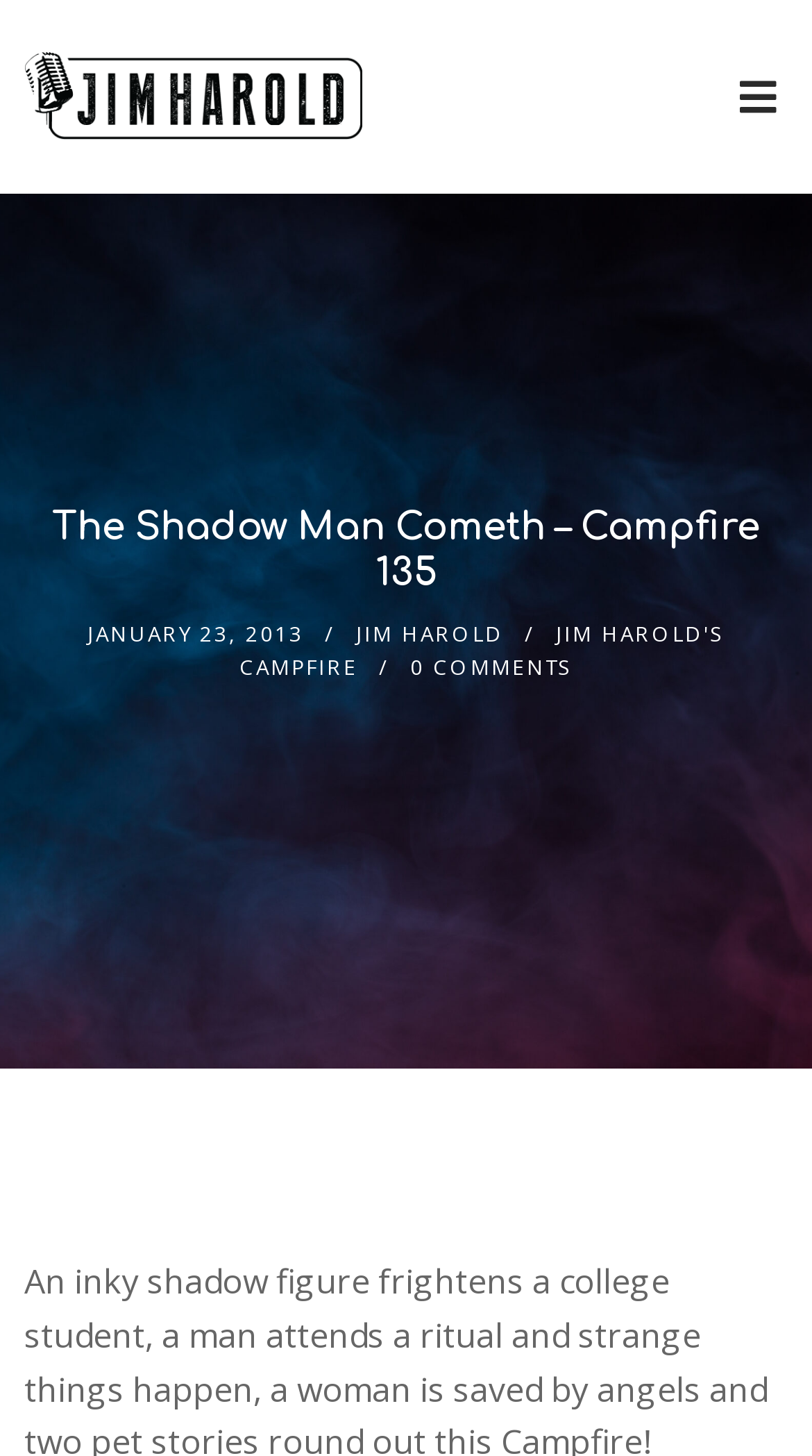Find the bounding box coordinates corresponding to the UI element with the description: "Jim Harold's Campfire". The coordinates should be formatted as [left, top, right, bottom], with values as floats between 0 and 1.

[0.295, 0.426, 0.892, 0.468]